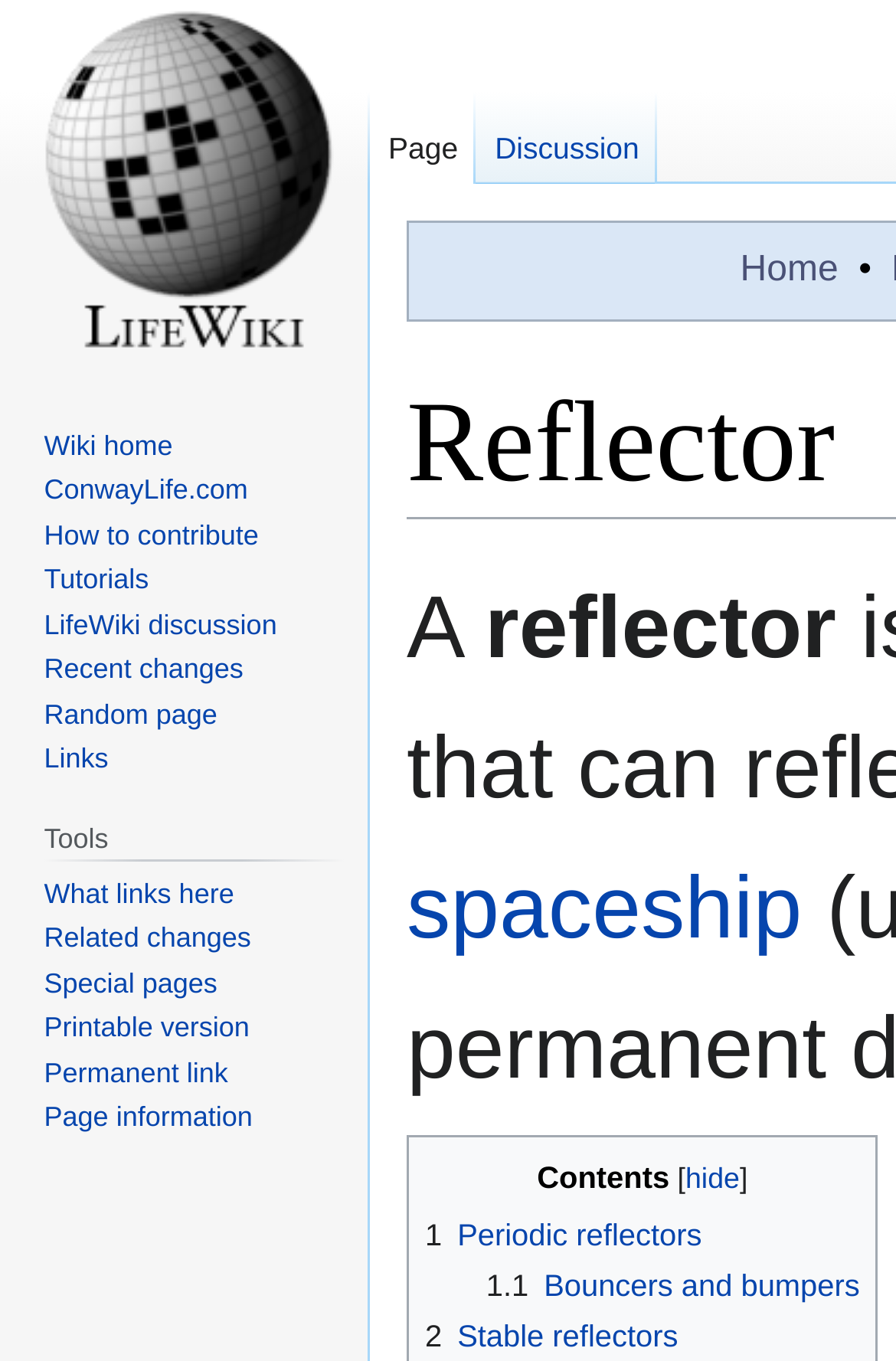Could you determine the bounding box coordinates of the clickable element to complete the instruction: "View contents"? Provide the coordinates as four float numbers between 0 and 1, i.e., [left, top, right, bottom].

[0.599, 0.853, 0.747, 0.878]